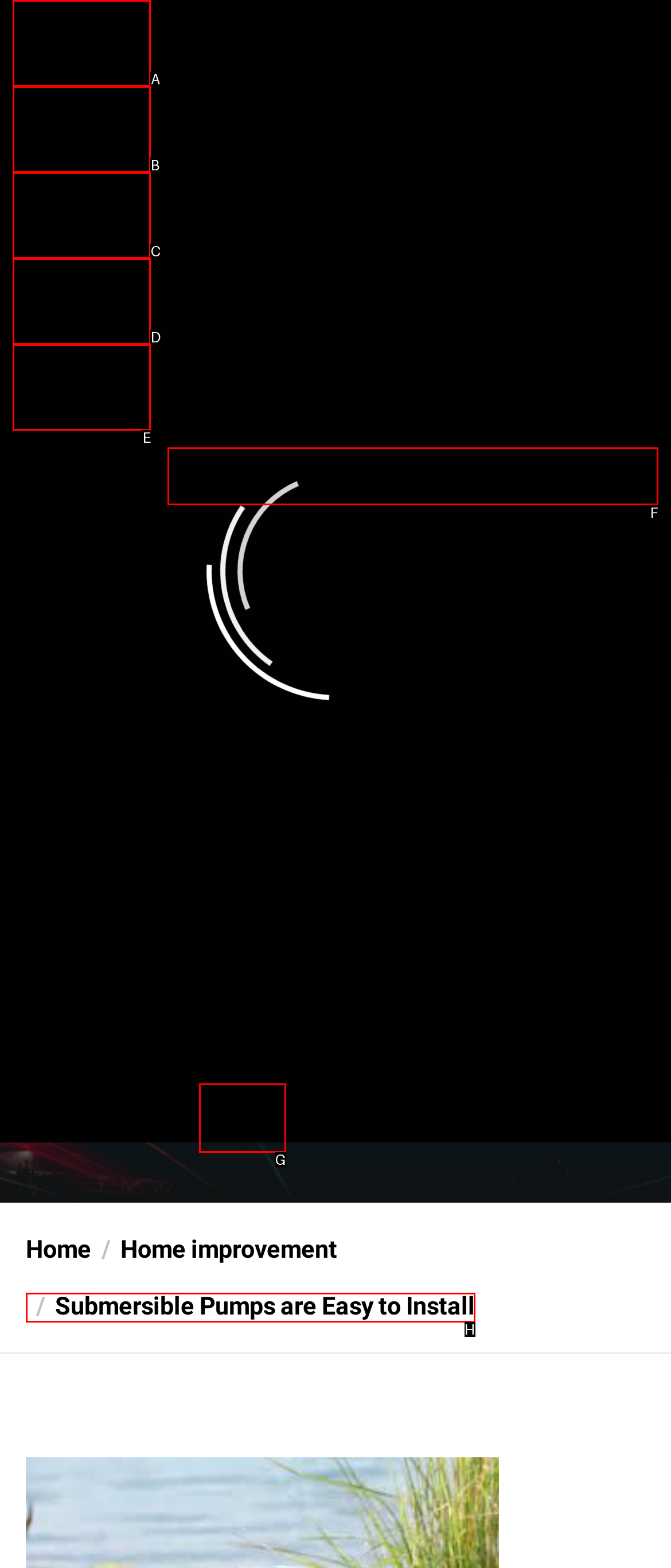Identify the letter of the correct UI element to fulfill the task: View the image of a woman eating veggies from the given options in the screenshot.

None